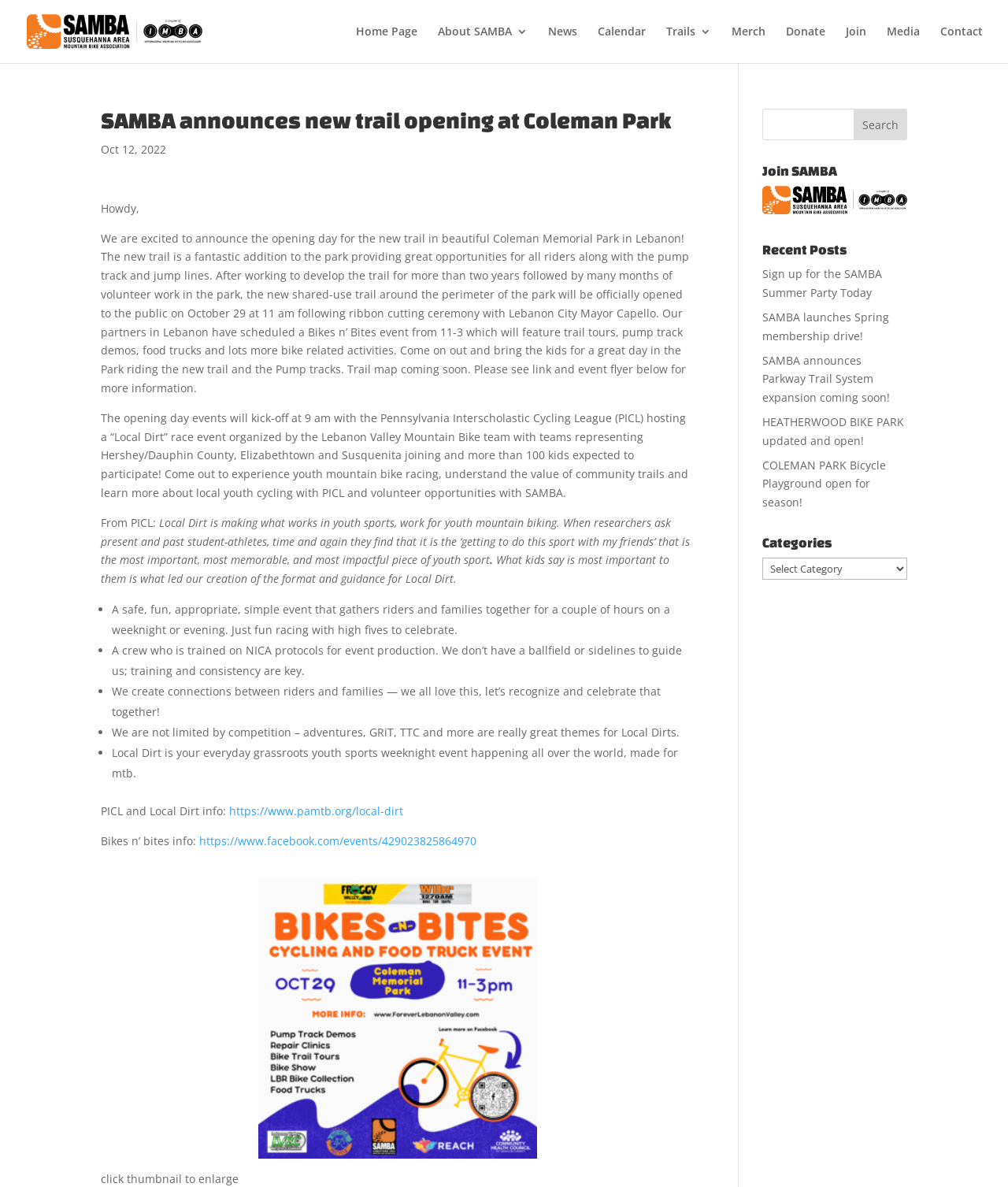Predict the bounding box for the UI component with the following description: "SAMBA launches Spring membership drive!".

[0.756, 0.261, 0.882, 0.289]